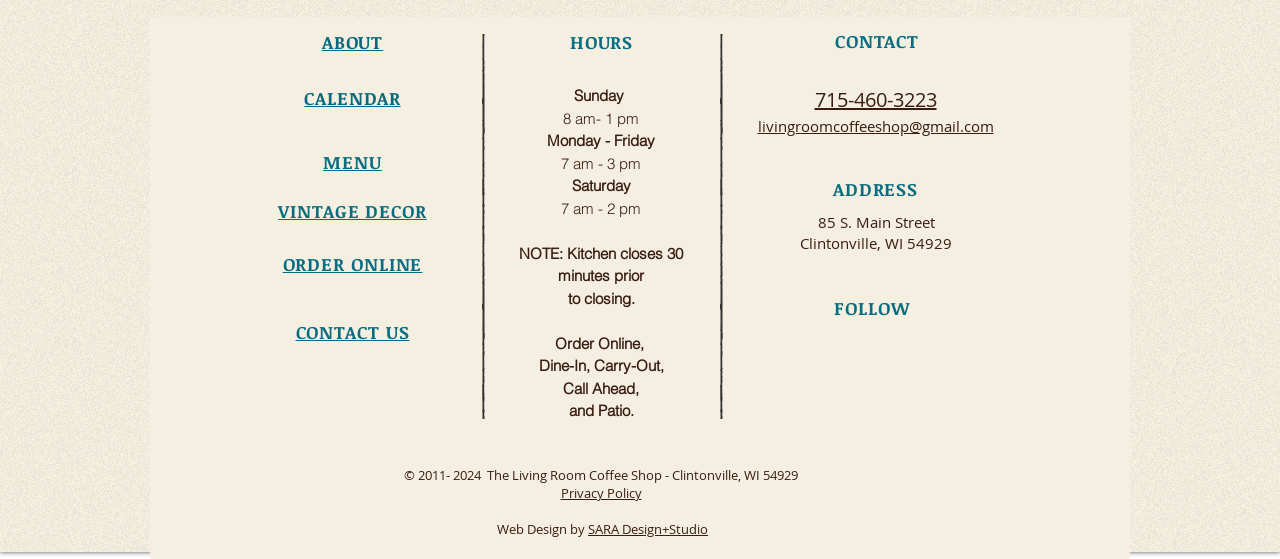Please specify the bounding box coordinates in the format (top-left x, top-left y, bottom-right x, bottom-right y), with all values as floating point numbers between 0 and 1. Identify the bounding box of the UI element described by: VINTAGE DECOR

[0.217, 0.355, 0.333, 0.398]